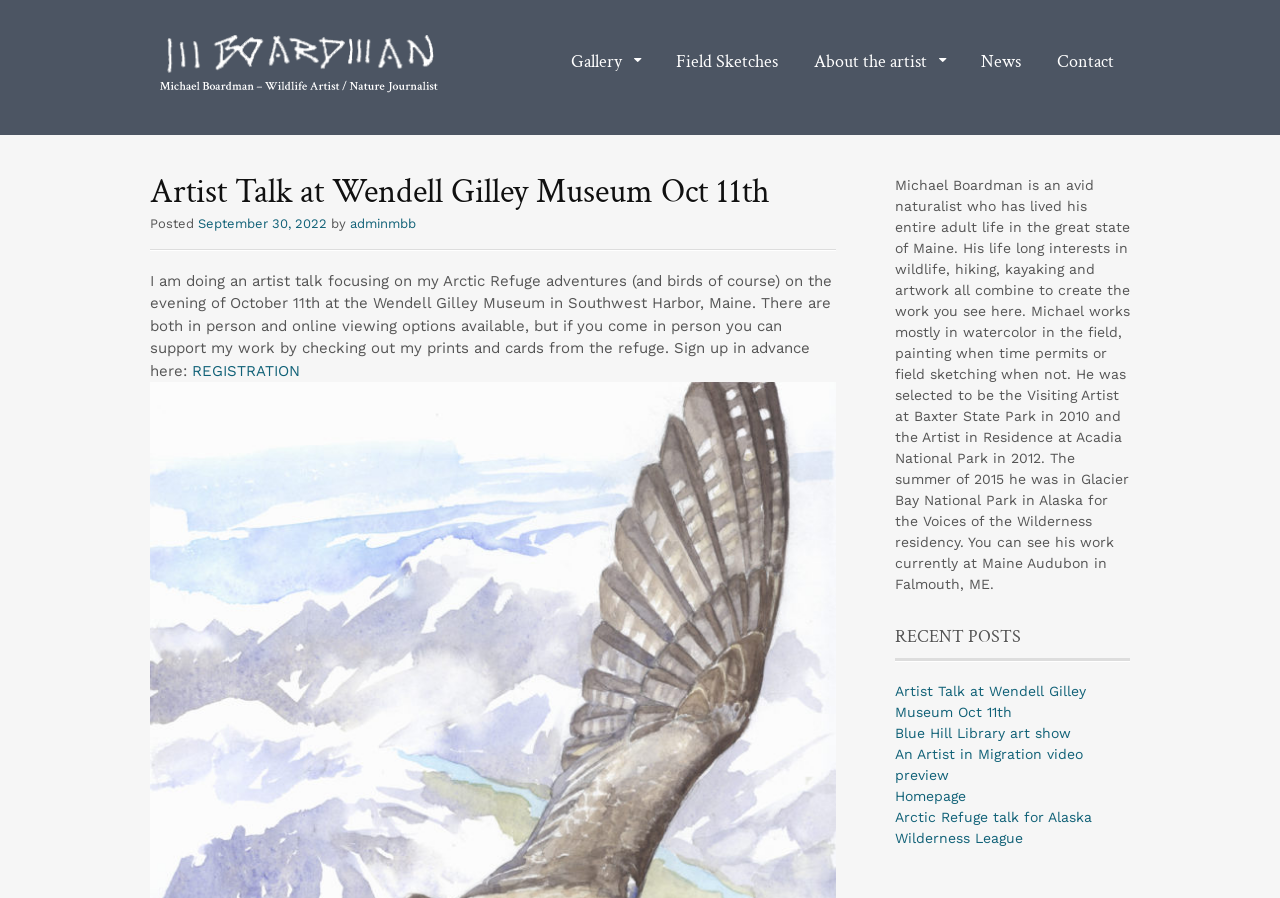Can you determine the bounding box coordinates of the area that needs to be clicked to fulfill the following instruction: "Register for the artist talk"?

[0.15, 0.403, 0.234, 0.423]